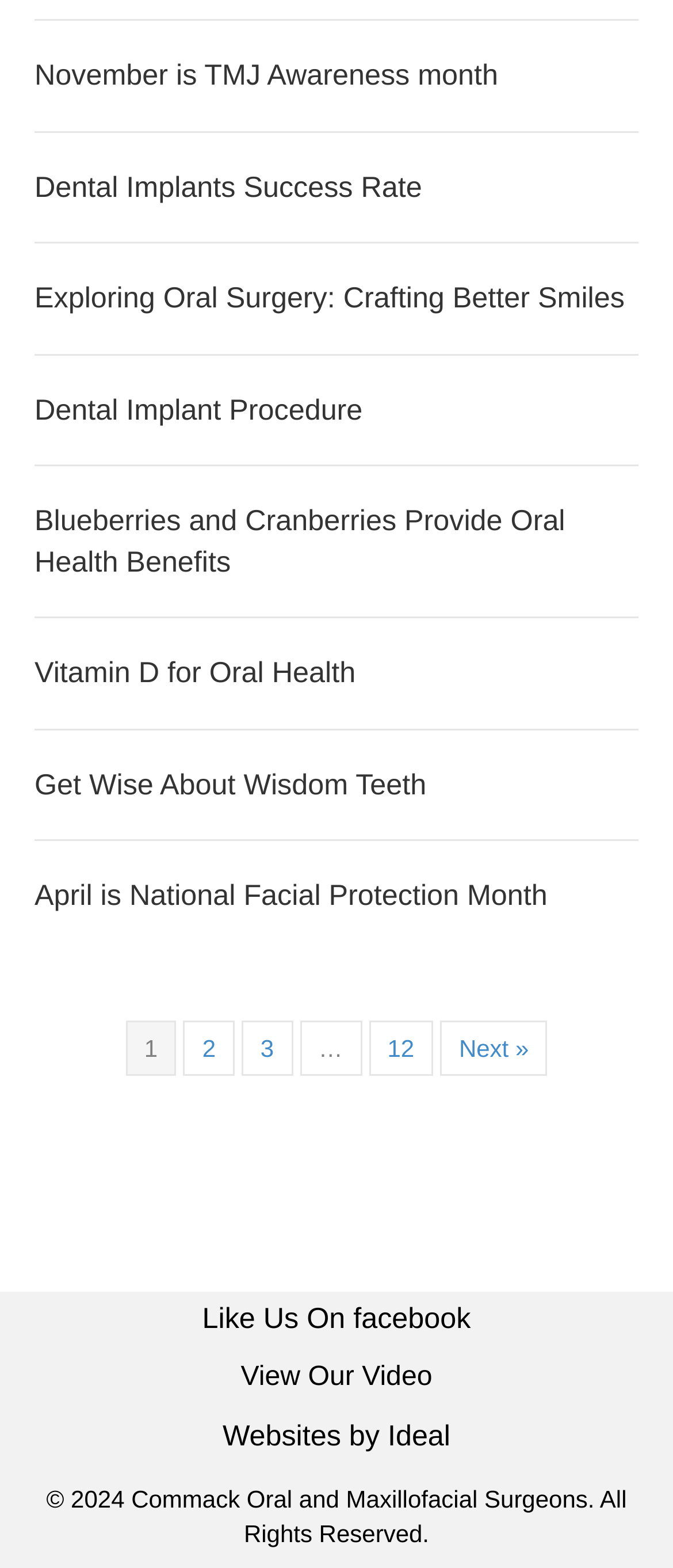What is the topic of the first heading?
Based on the image, please offer an in-depth response to the question.

The first heading on the webpage is 'November is TMJ Awareness month', which indicates that the topic of the first heading is TMJ Awareness month.